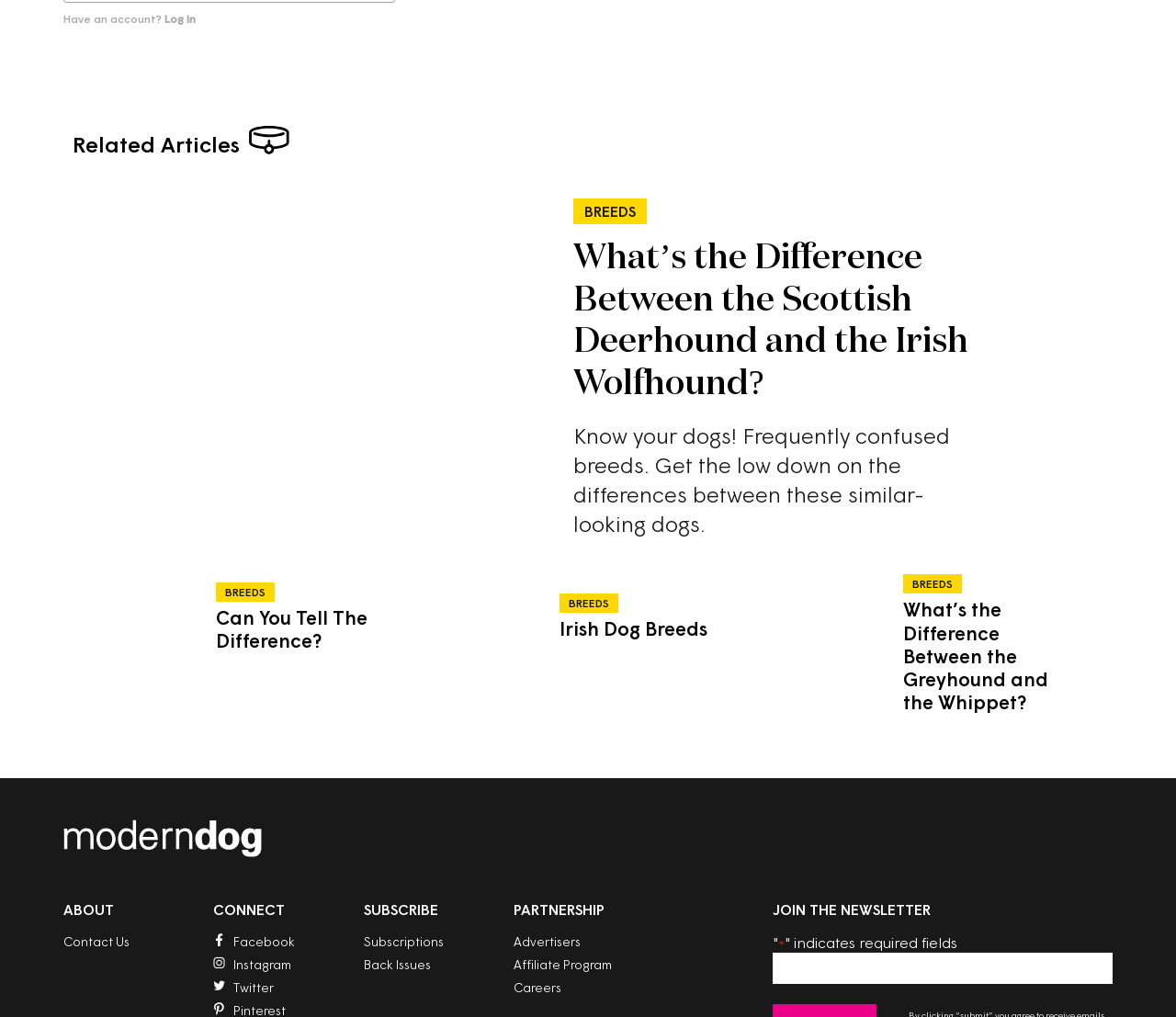What is the category of the article 'Irish Dog Breeds'?
Using the image, elaborate on the answer with as much detail as possible.

The article 'Irish Dog Breeds' is categorized under 'BREEDS', as indicated by the link 'BREEDS' above the article title. This suggests that the article is about a specific type of dog breed.